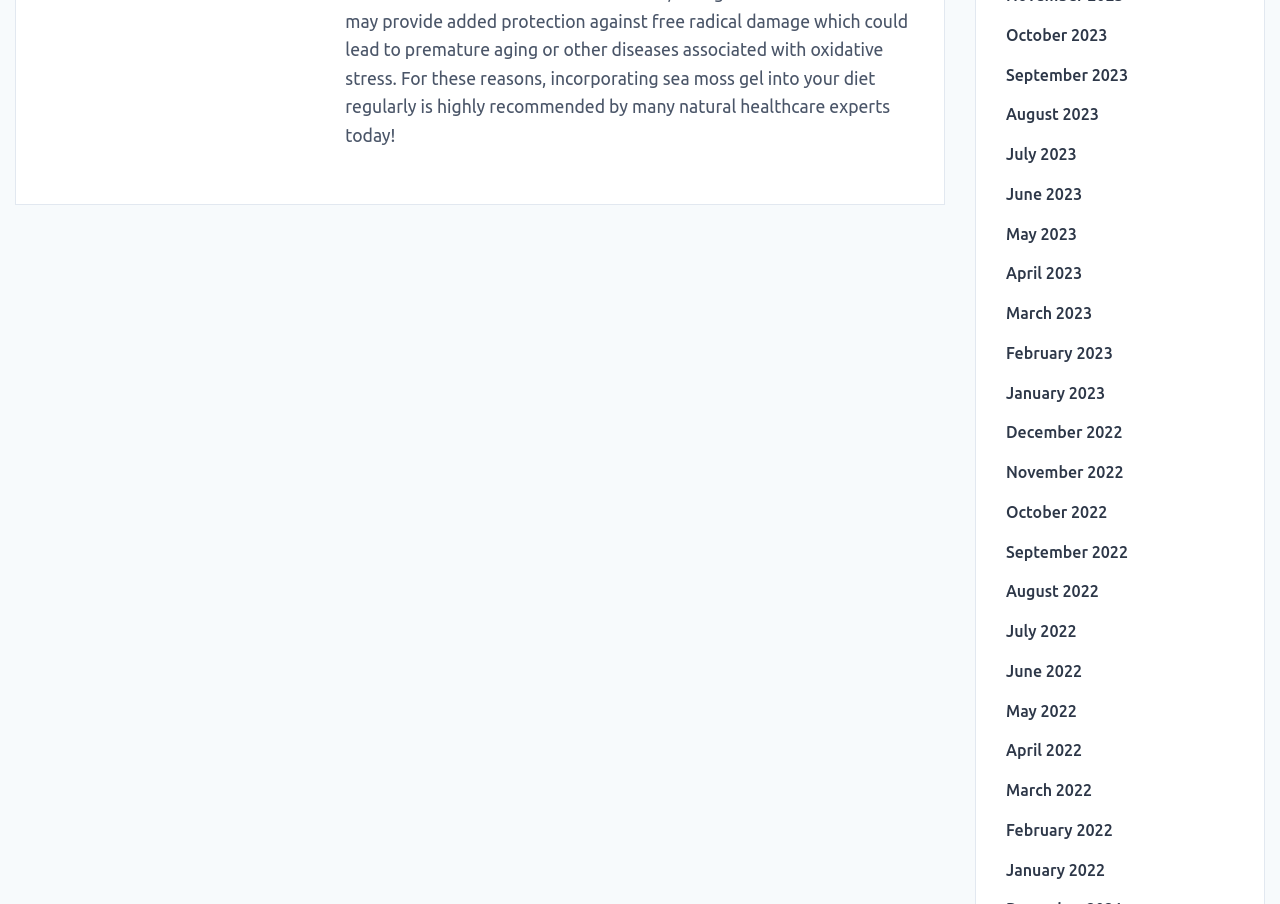Are the months listed in chronological order?
Using the image as a reference, answer the question in detail.

I analyzed the list of links on the webpage and found that the months are not listed in chronological order. Instead, the most recent months are listed first, and the earliest months are listed last.